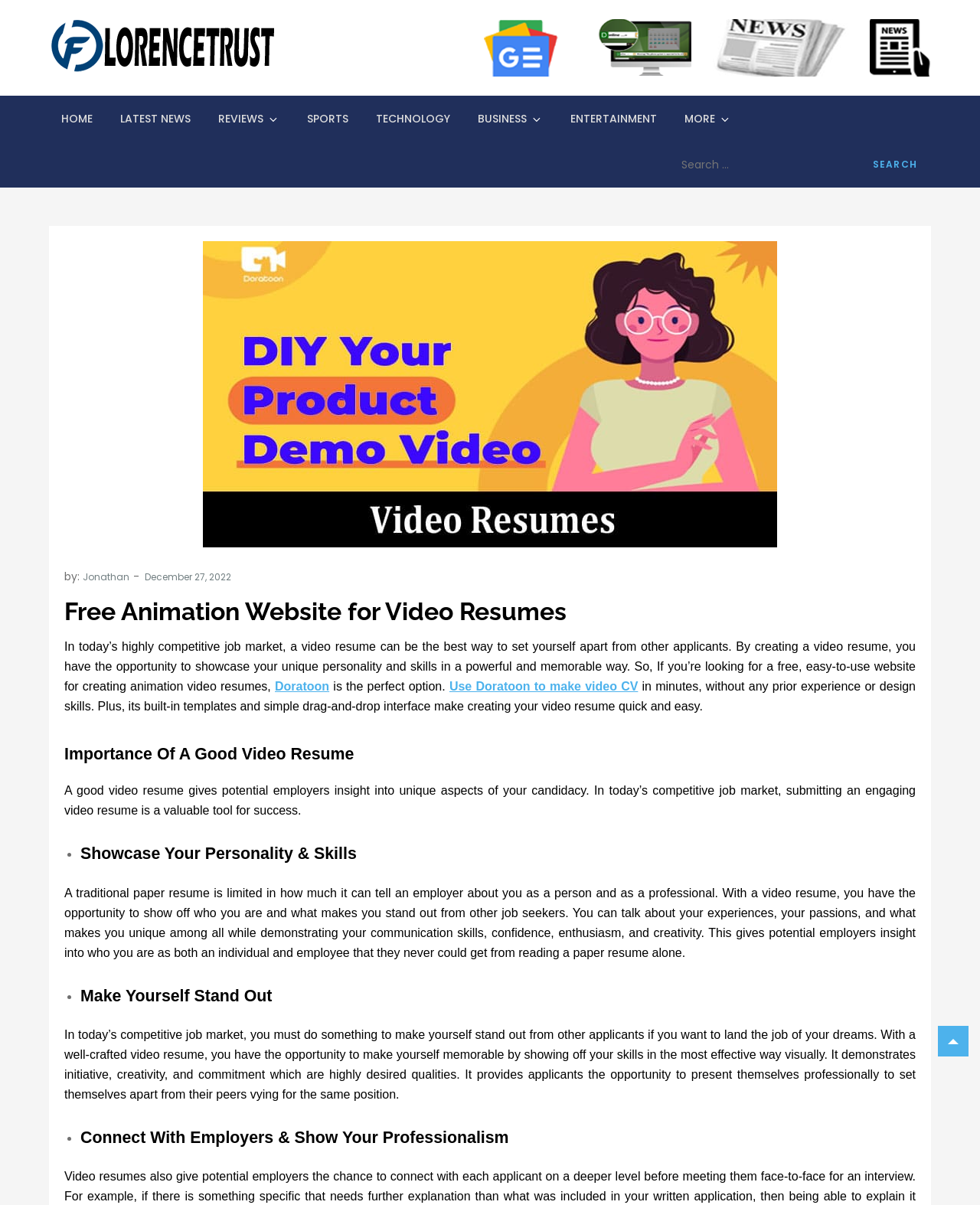Provide a one-word or one-phrase answer to the question:
What can be demonstrated through a video resume?

Communication skills